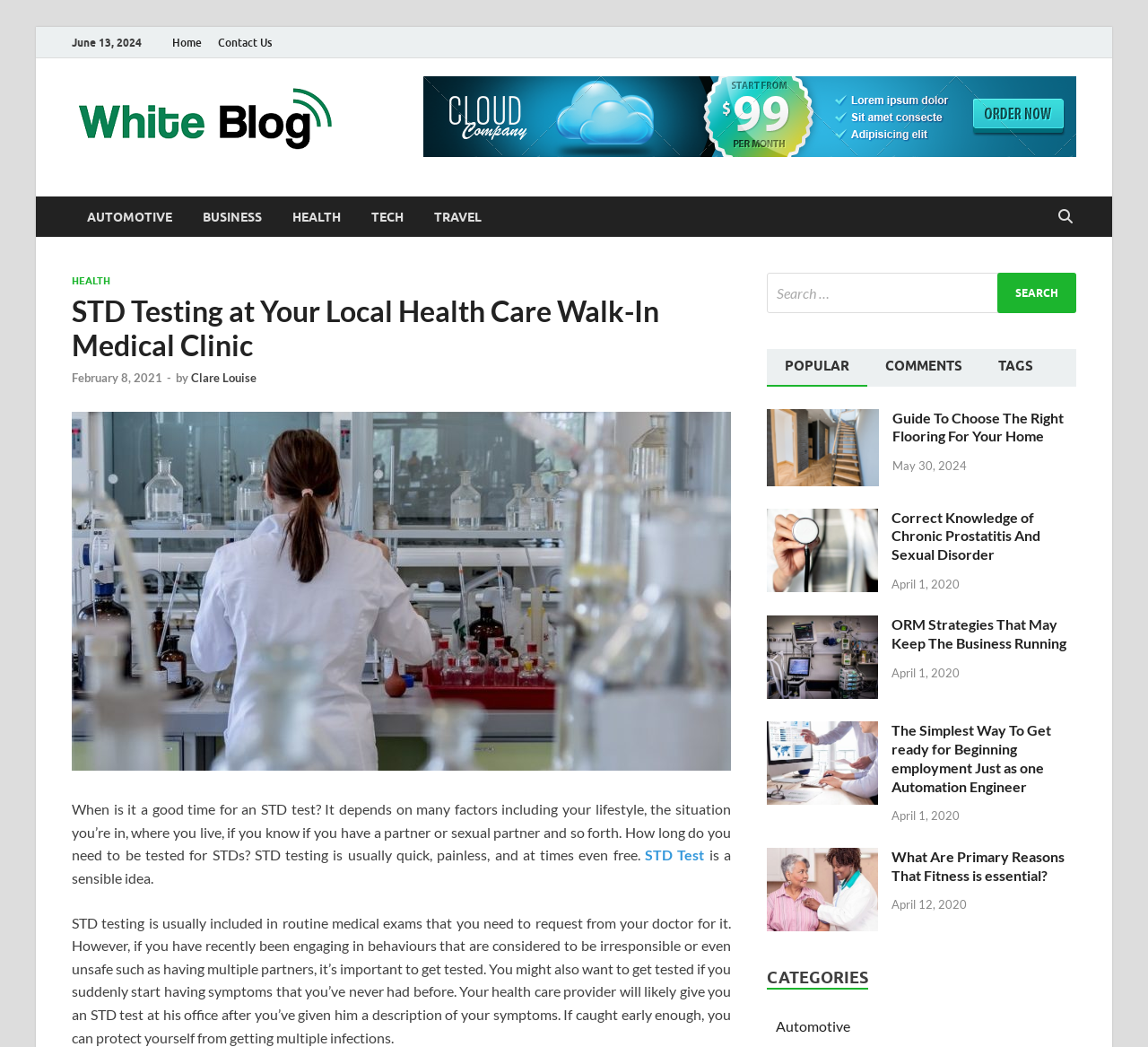Please identify the coordinates of the bounding box that should be clicked to fulfill this instruction: "Search for a topic".

[0.668, 0.26, 0.938, 0.299]